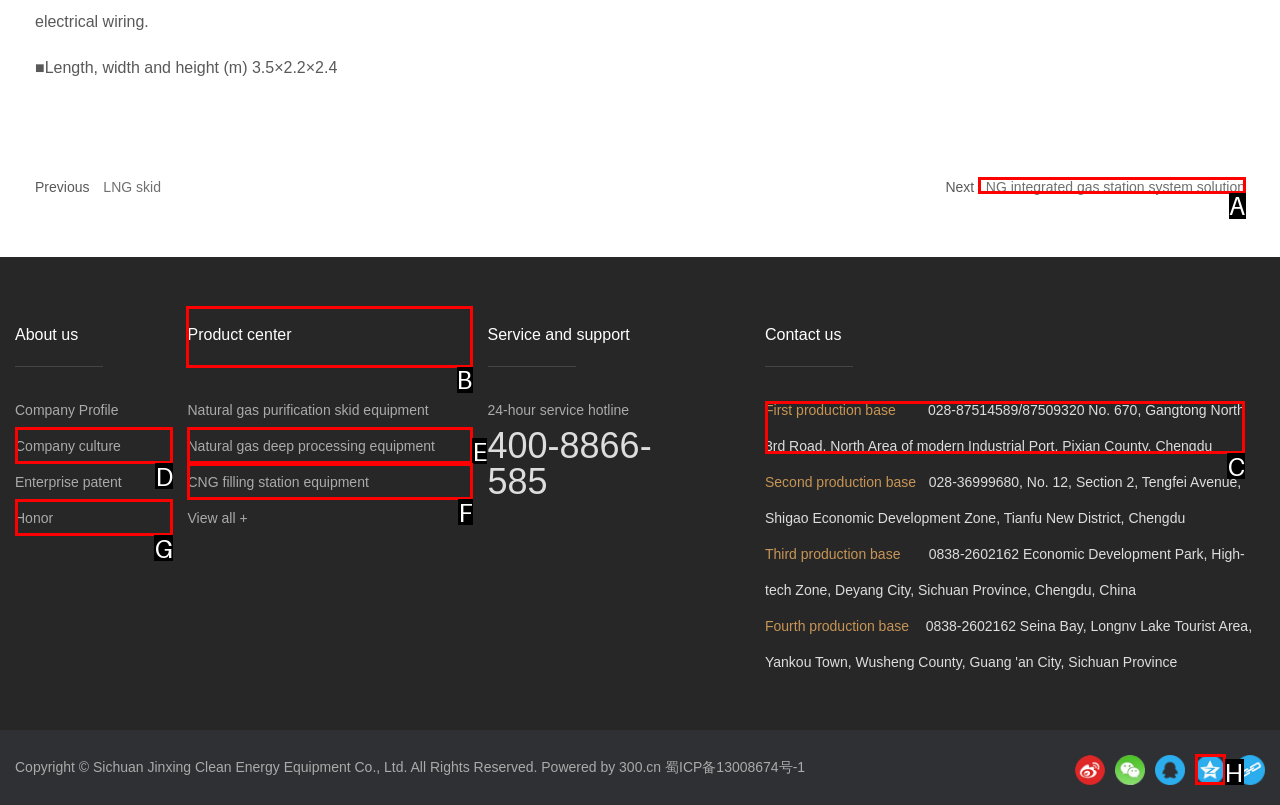Identify the HTML element to click to execute this task: Read the latest post about Fortnite Respond with the letter corresponding to the proper option.

None